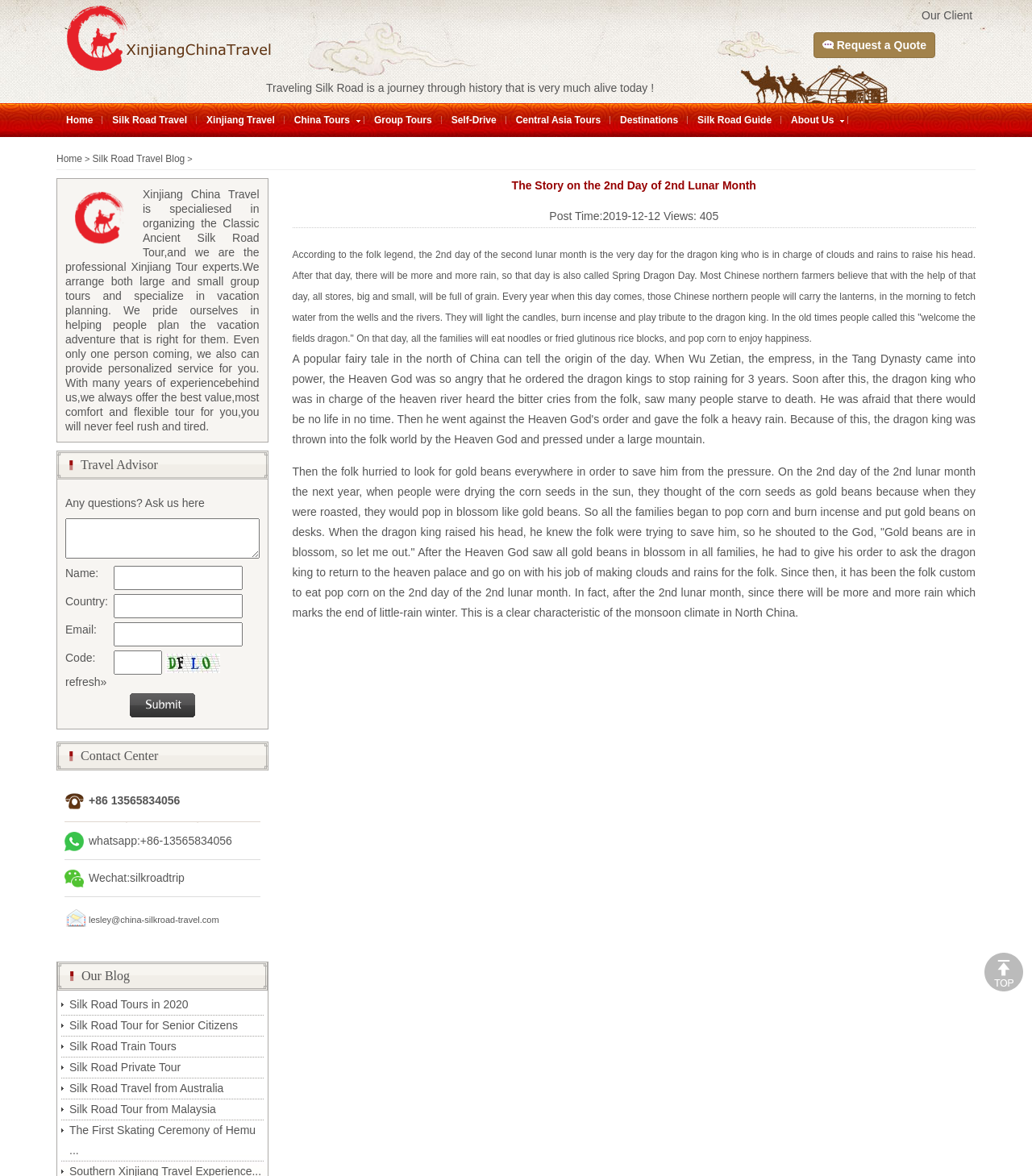Can you give a comprehensive explanation to the question given the content of the image?
What is the name of the blog section on the webpage?

I found the answer by looking at the navigation menu on the webpage, which has a link to the 'Silk Road Travel Blog' section.